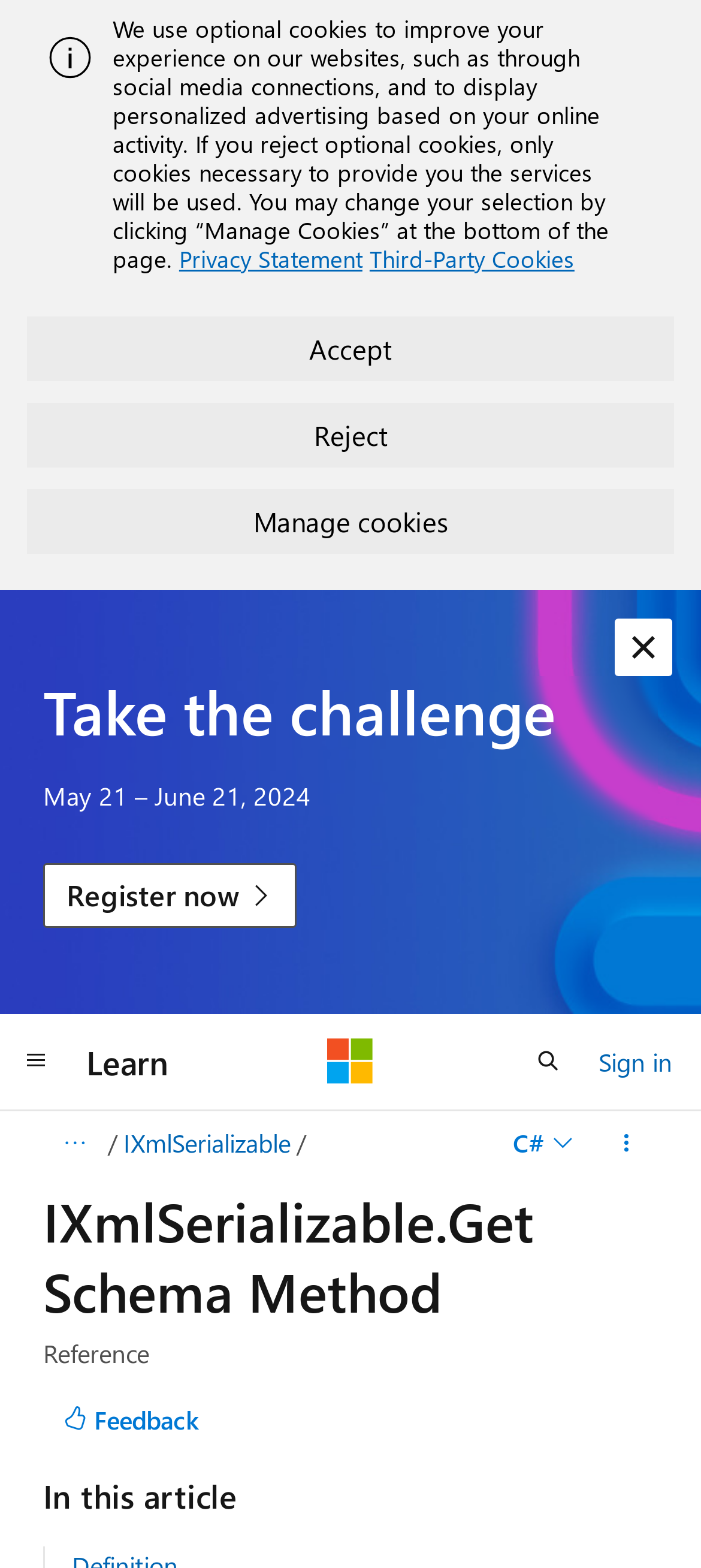Use a single word or phrase to answer the question:
What is the date range mentioned on the webpage?

May 21 – June 21, 2024